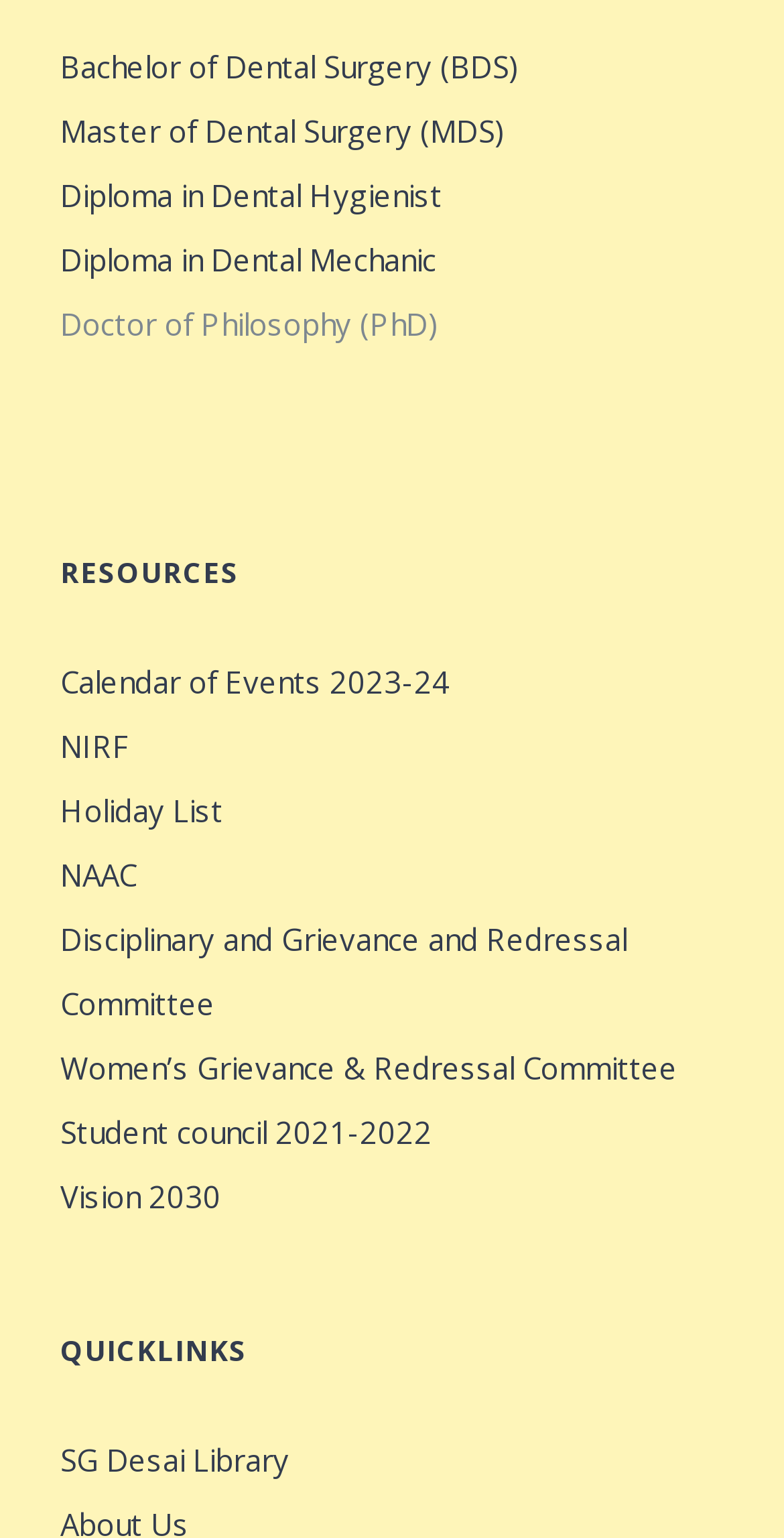Answer this question using a single word or a brief phrase:
What is the first dental degree listed?

Bachelor of Dental Surgery (BDS)